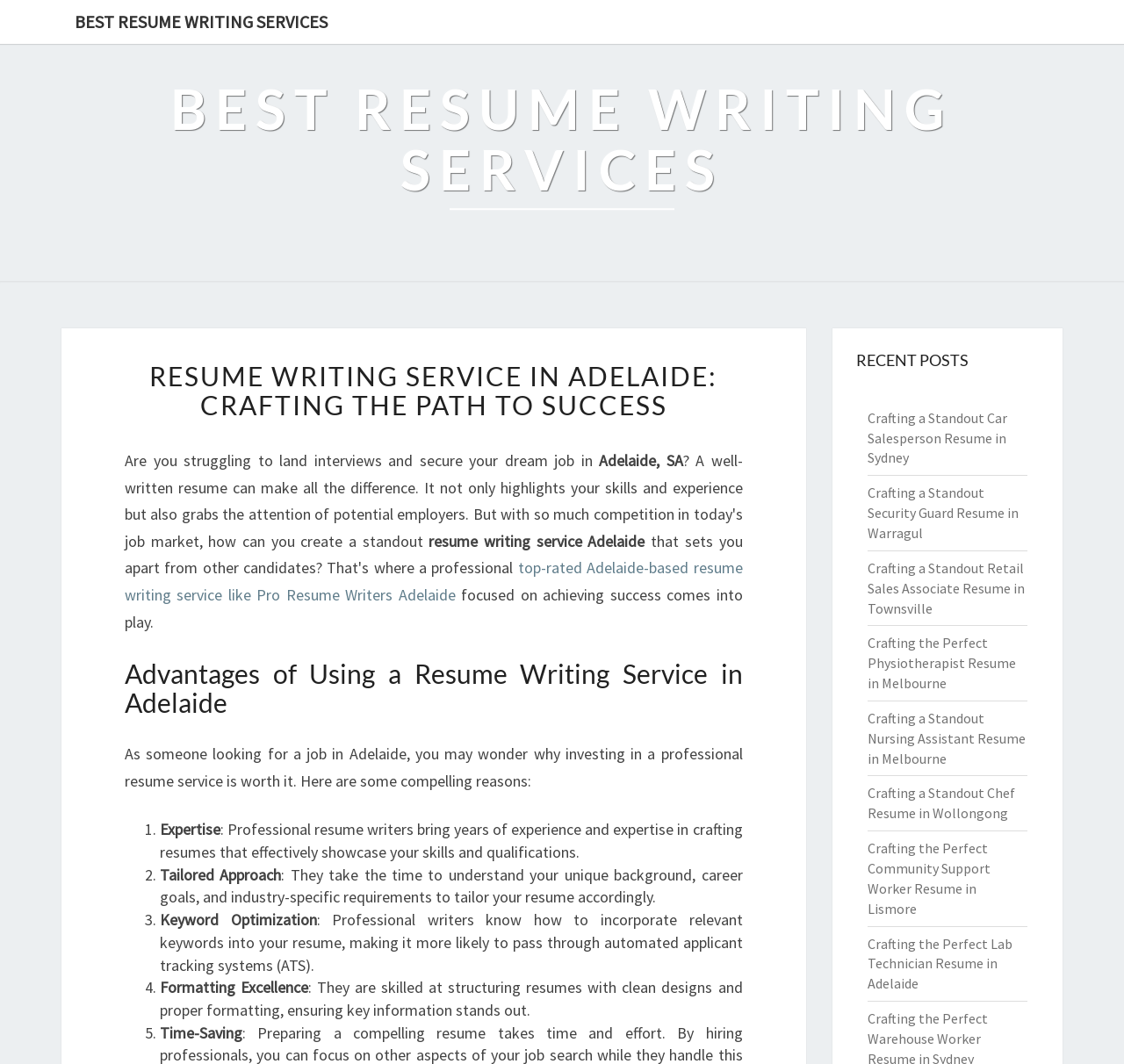Show the bounding box coordinates for the element that needs to be clicked to execute the following instruction: "Explore recent posts about crafting standout resumes". Provide the coordinates in the form of four float numbers between 0 and 1, i.e., [left, top, right, bottom].

[0.74, 0.309, 0.945, 0.347]